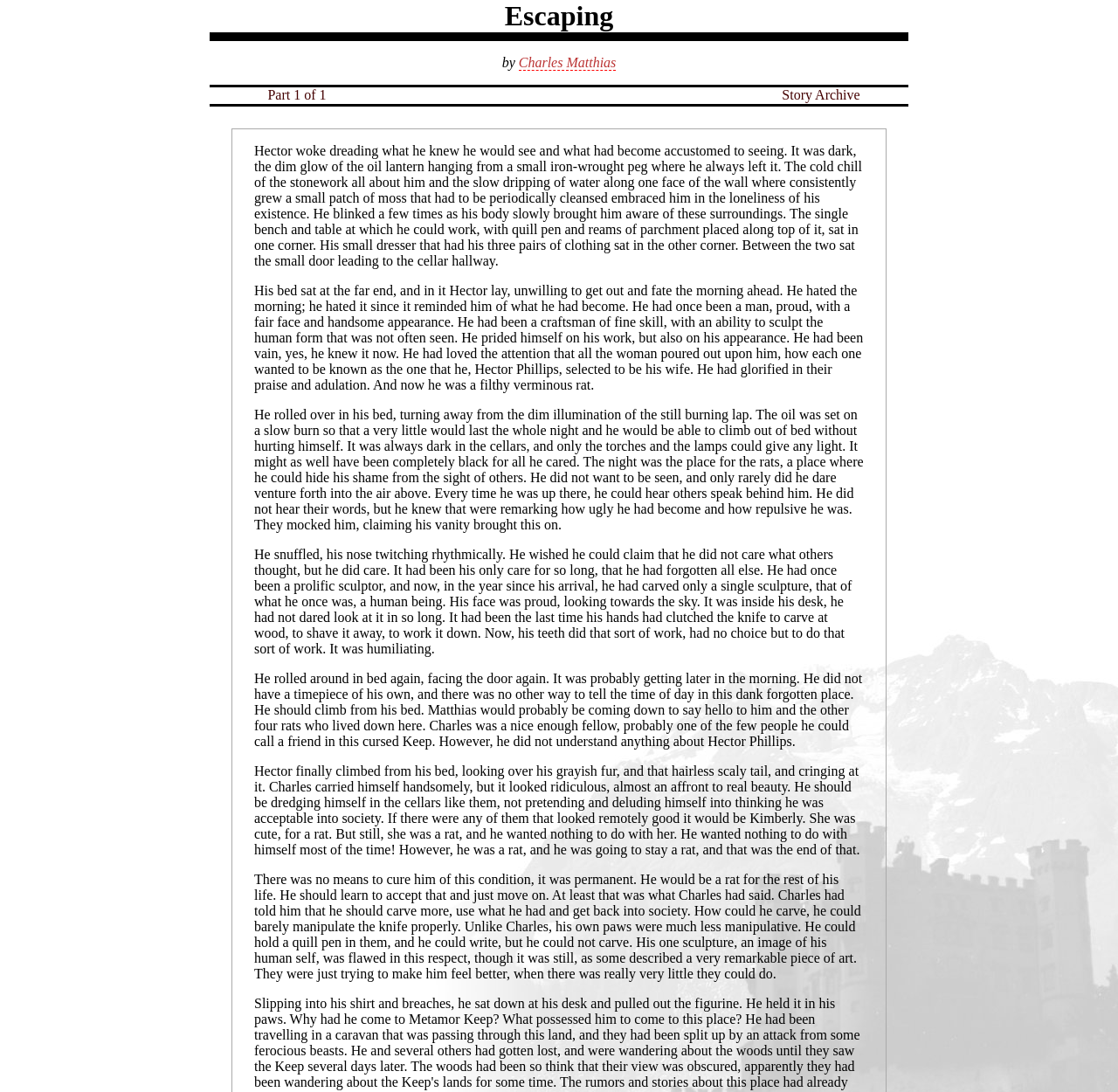Please respond to the question using a single word or phrase:
How many parts does the story have?

1